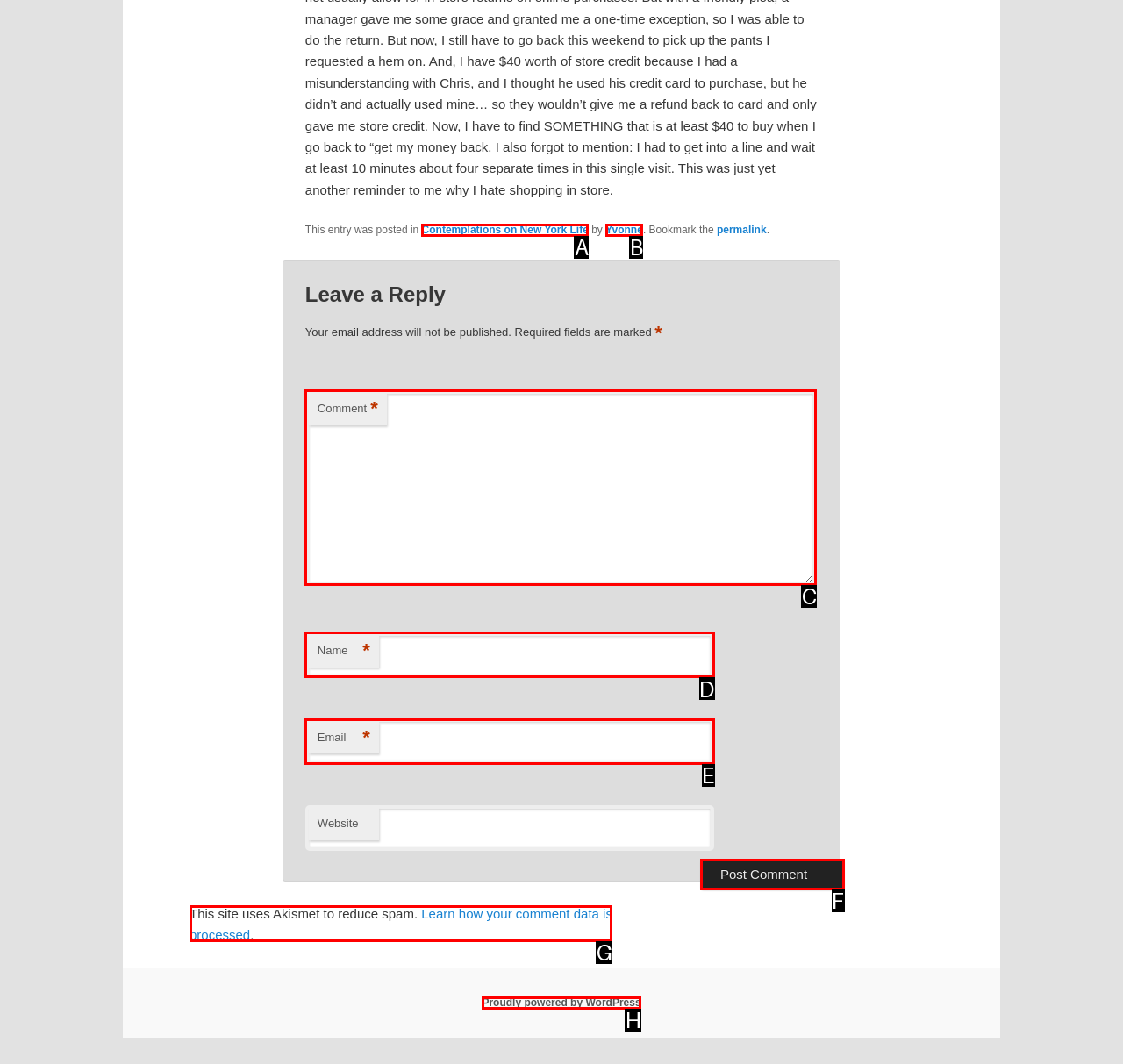To execute the task: Learn how your comment data is processed, which one of the highlighted HTML elements should be clicked? Answer with the option's letter from the choices provided.

G